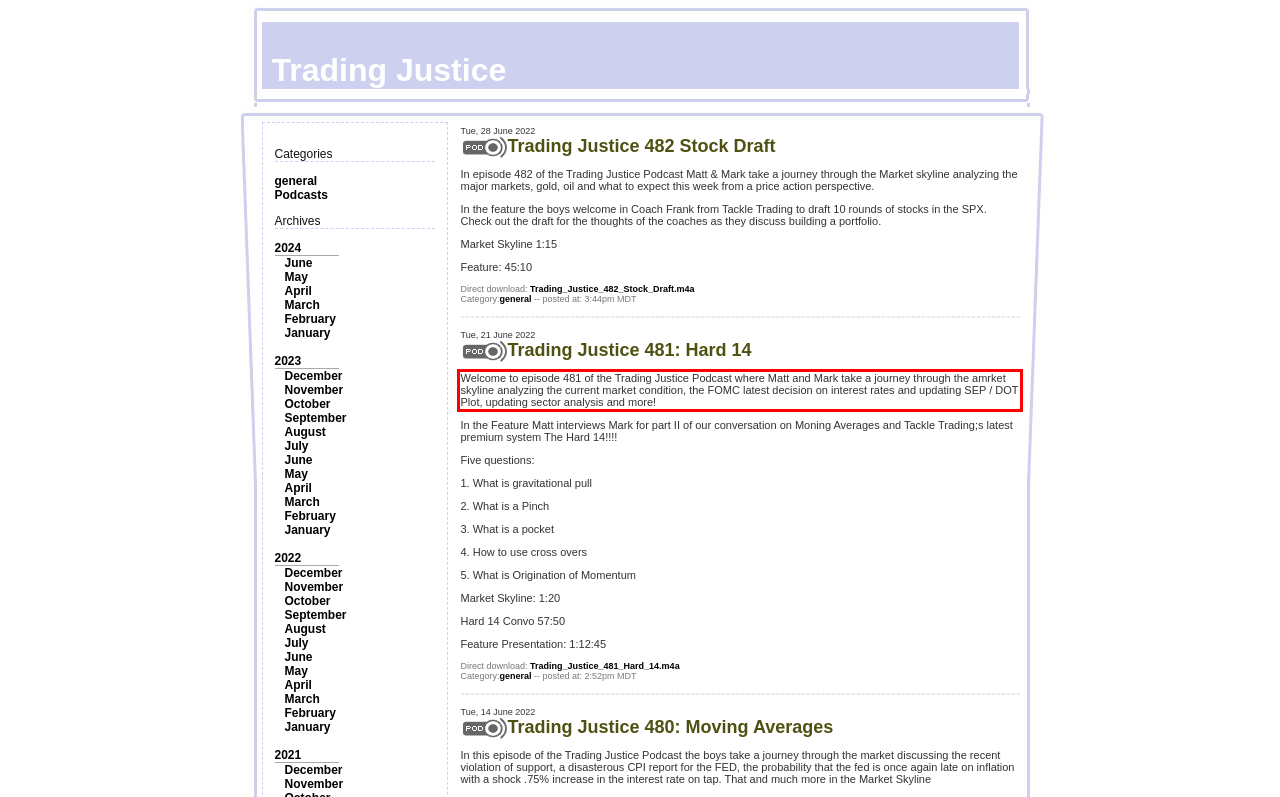Please identify the text within the red rectangular bounding box in the provided webpage screenshot.

Welcome to episode 481 of the Trading Justice Podcast where Matt and Mark take a journey through the amrket skyline analyzing the current market condition, the FOMC latest decision on interest rates and updating SEP / DOT Plot, updating sector analysis and more!